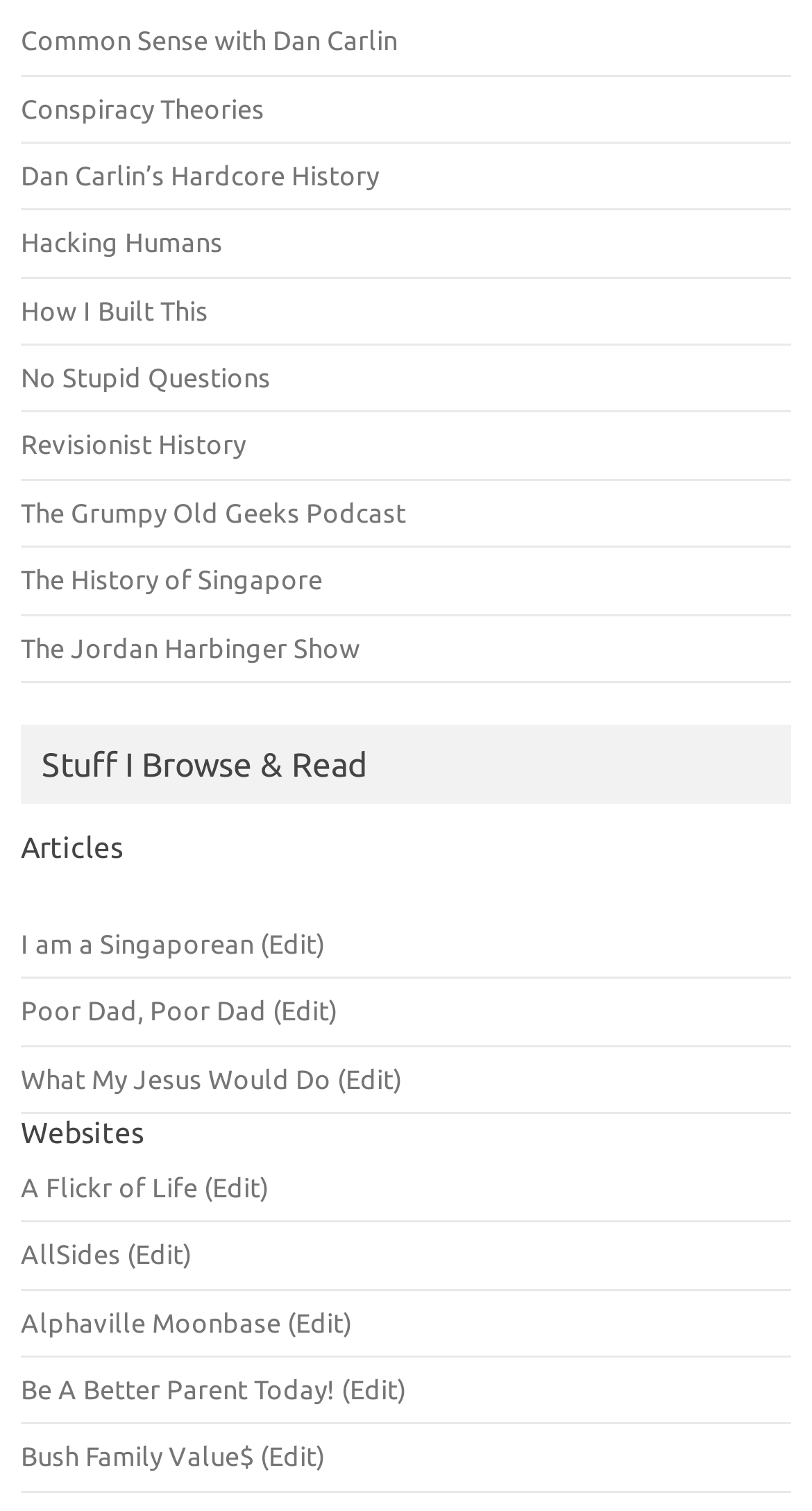Could you determine the bounding box coordinates of the clickable element to complete the instruction: "visit IMC Oxford"? Provide the coordinates as four float numbers between 0 and 1, i.e., [left, top, right, bottom].

None